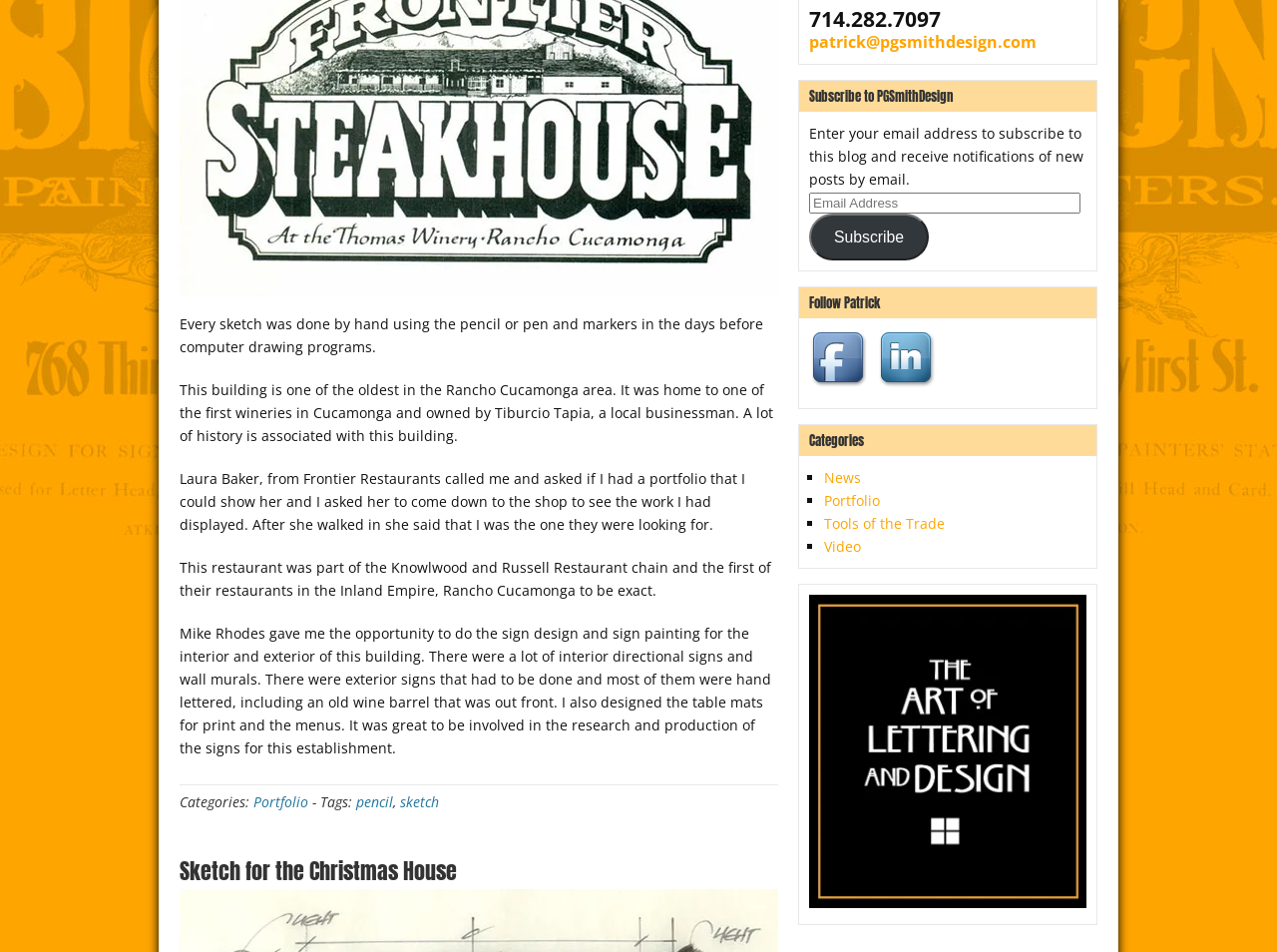From the element description: "Tools of the Trade", extract the bounding box coordinates of the UI element. The coordinates should be expressed as four float numbers between 0 and 1, in the order [left, top, right, bottom].

[0.645, 0.54, 0.74, 0.56]